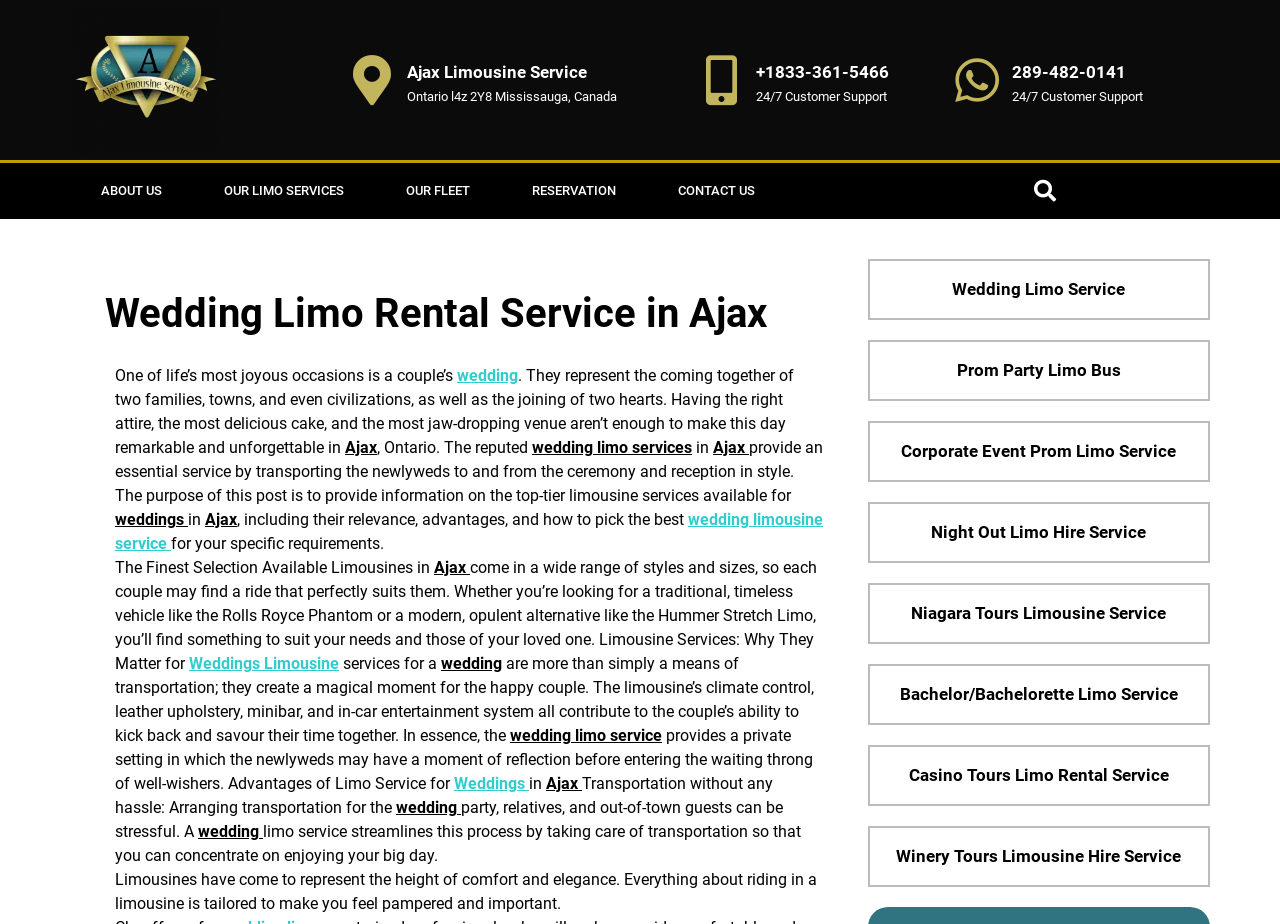Use a single word or phrase to answer the following:
What type of event is the limousine service suitable for?

Wedding